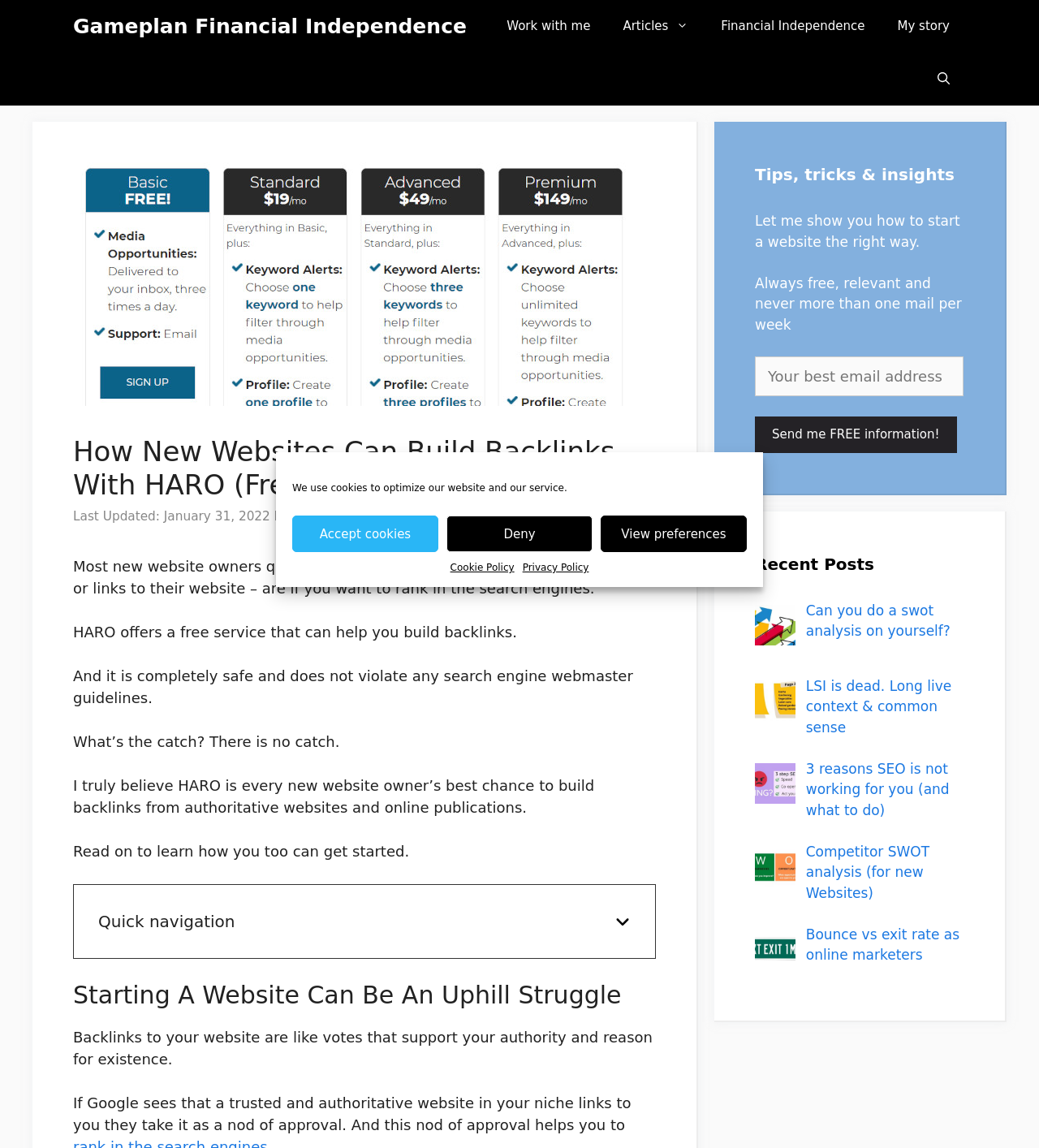Identify the bounding box coordinates for the element that needs to be clicked to fulfill this instruction: "click on the 'GENESIS FRAMEWORK' link". Provide the coordinates in the format of four float numbers between 0 and 1: [left, top, right, bottom].

None